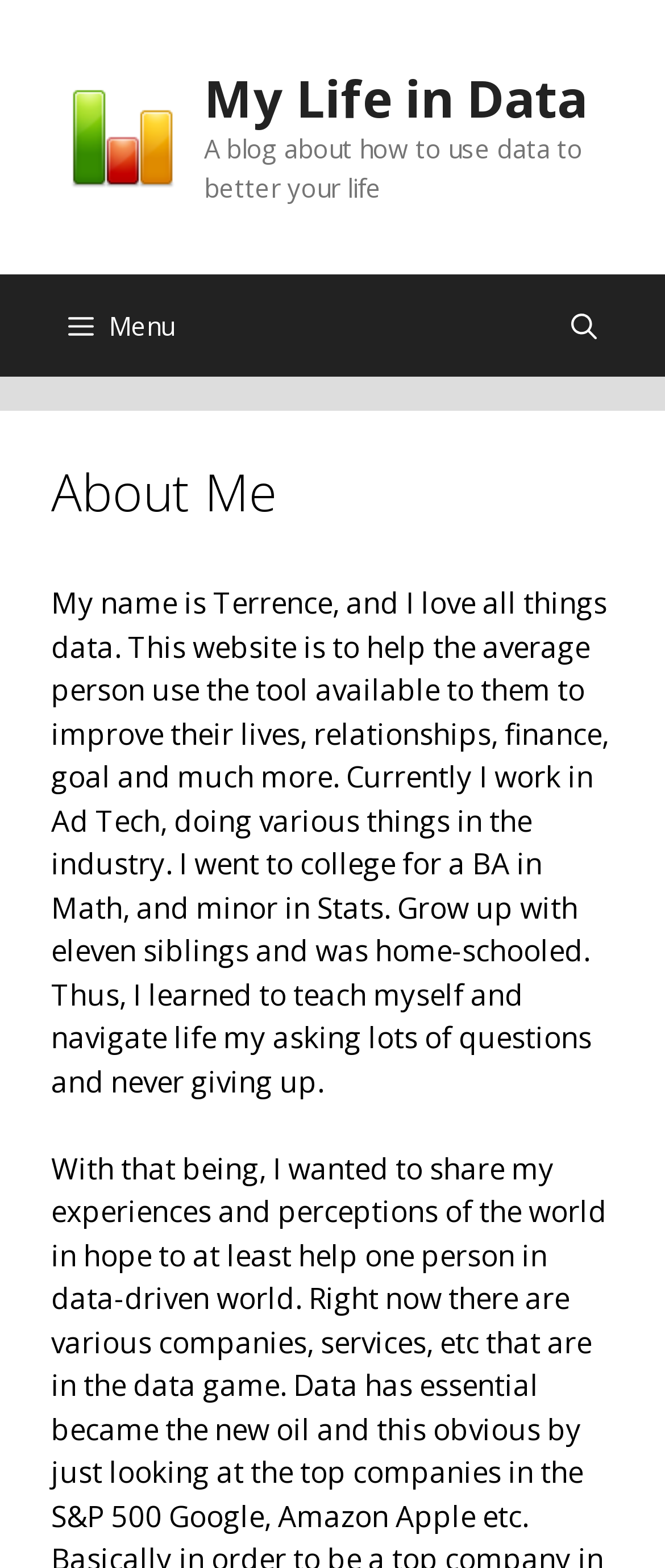Provide your answer in a single word or phrase: 
What is the author's educational background?

BA in Math, minor in Stats